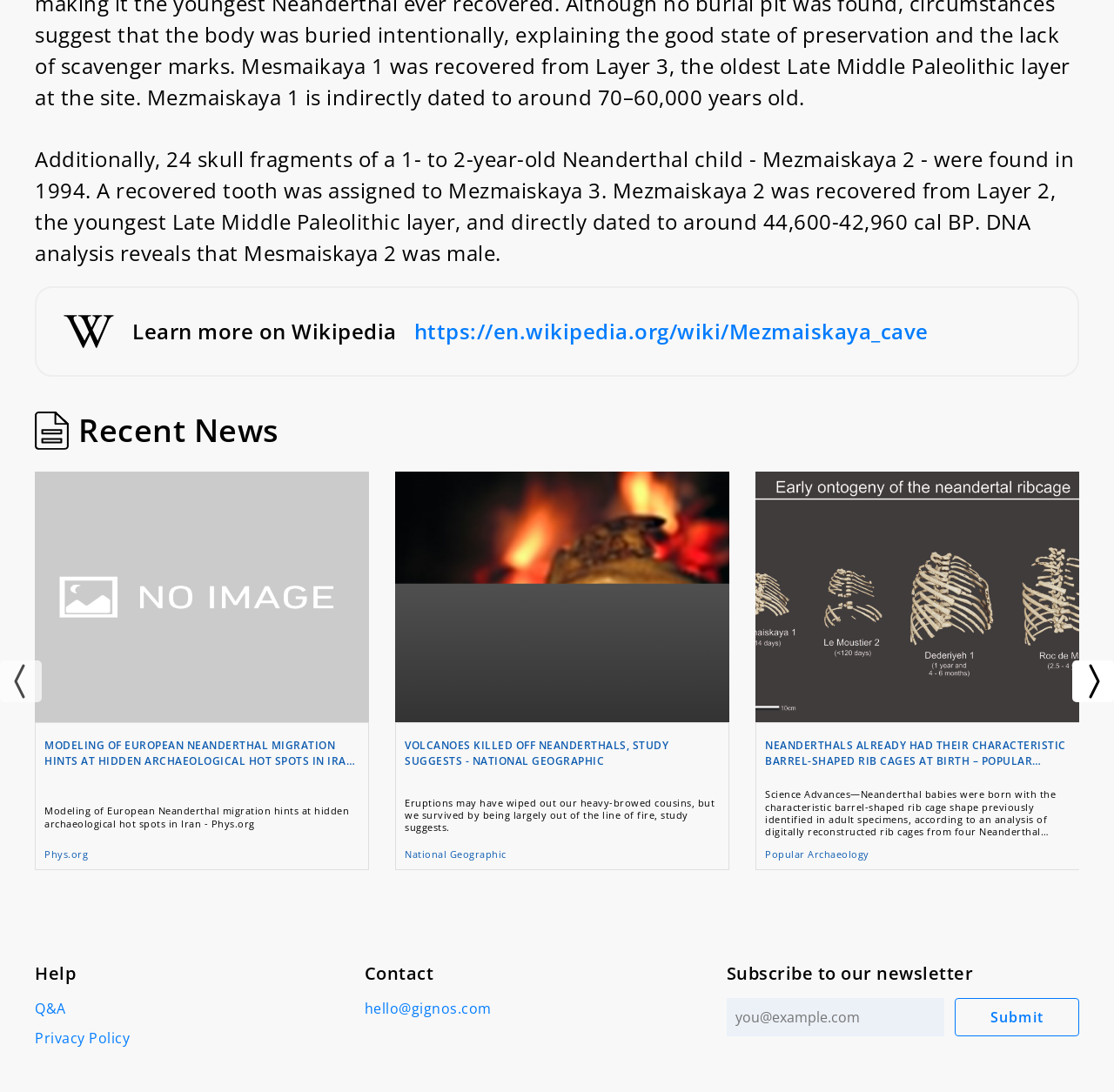Extract the bounding box coordinates of the UI element described by: "Privacy Policy". The coordinates should include four float numbers ranging from 0 to 1, e.g., [left, top, right, bottom].

[0.031, 0.942, 0.116, 0.959]